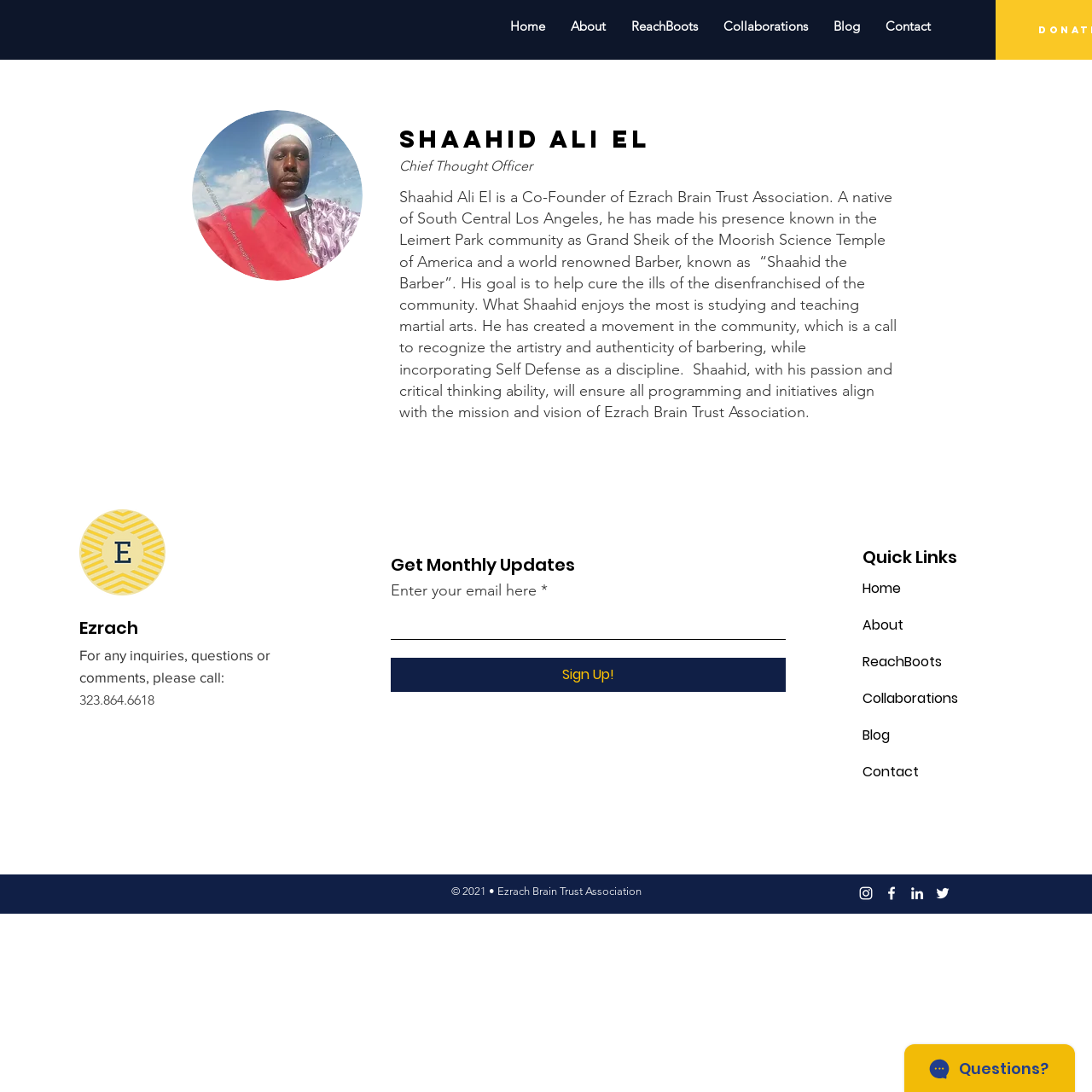Identify the bounding box coordinates for the region to click in order to carry out this instruction: "Click the Sign Up button". Provide the coordinates using four float numbers between 0 and 1, formatted as [left, top, right, bottom].

[0.358, 0.602, 0.72, 0.634]